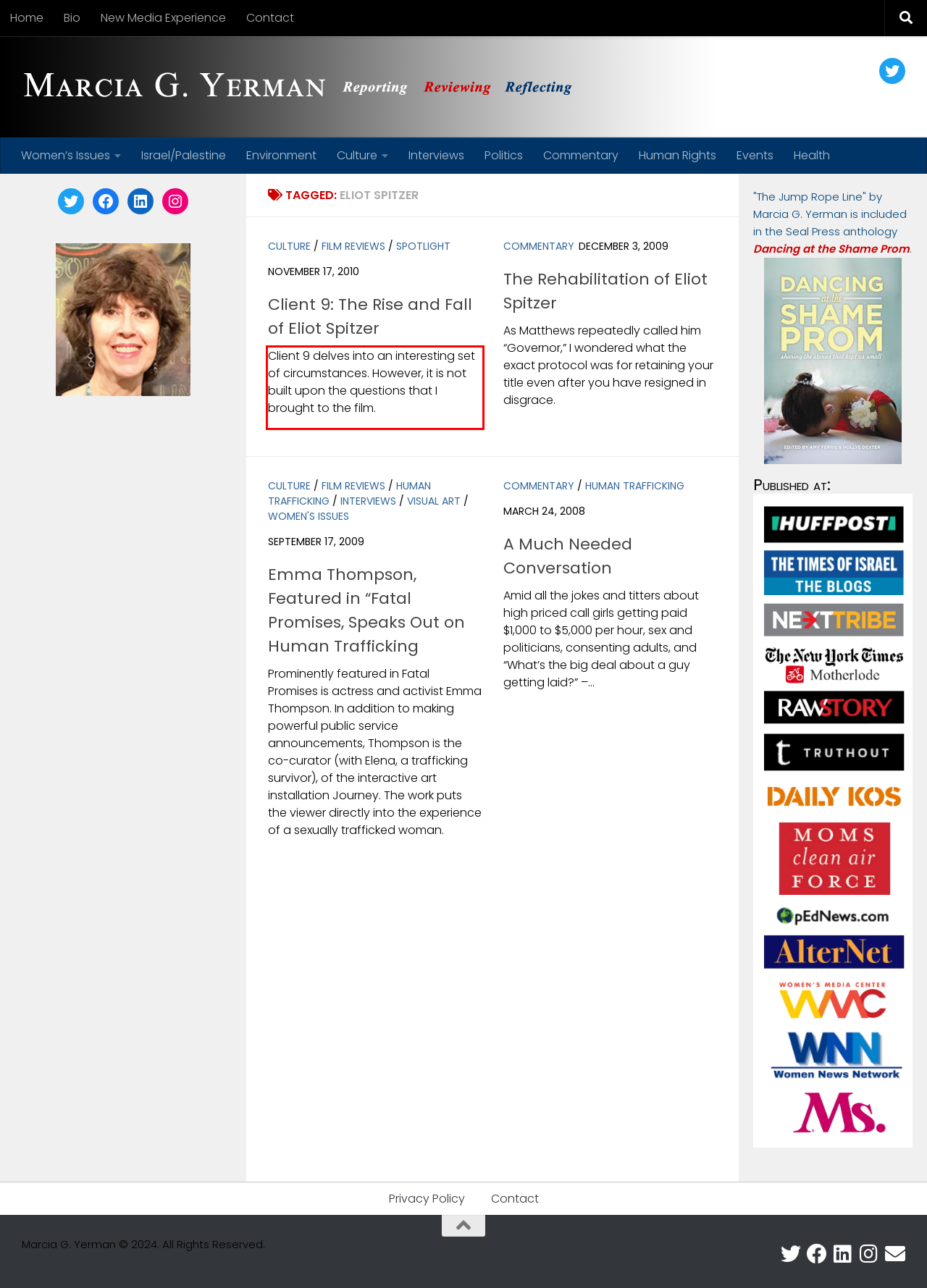Identify and transcribe the text content enclosed by the red bounding box in the given screenshot.

Client 9 delves into an interesting set of circumstances. However, it is not built upon the questions that I brought to the film.